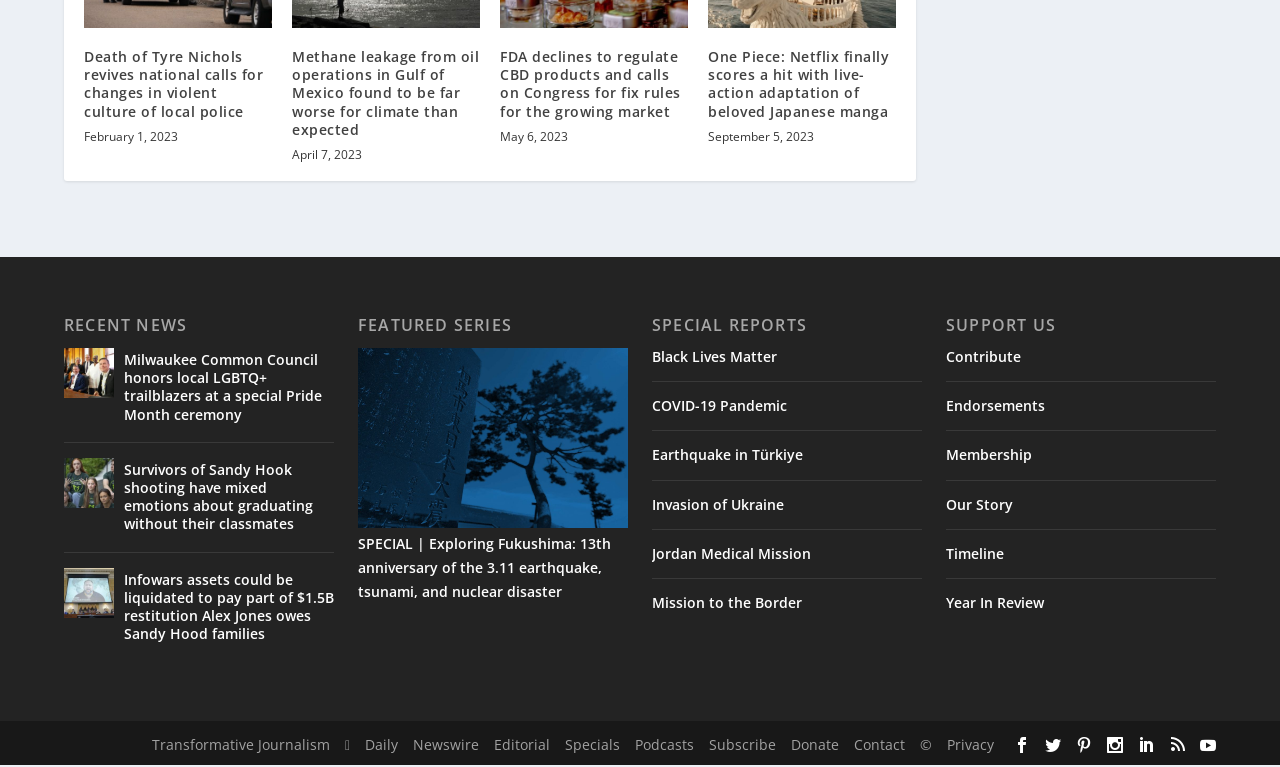Please provide a short answer using a single word or phrase for the question:
What is the main topic of the webpage?

News